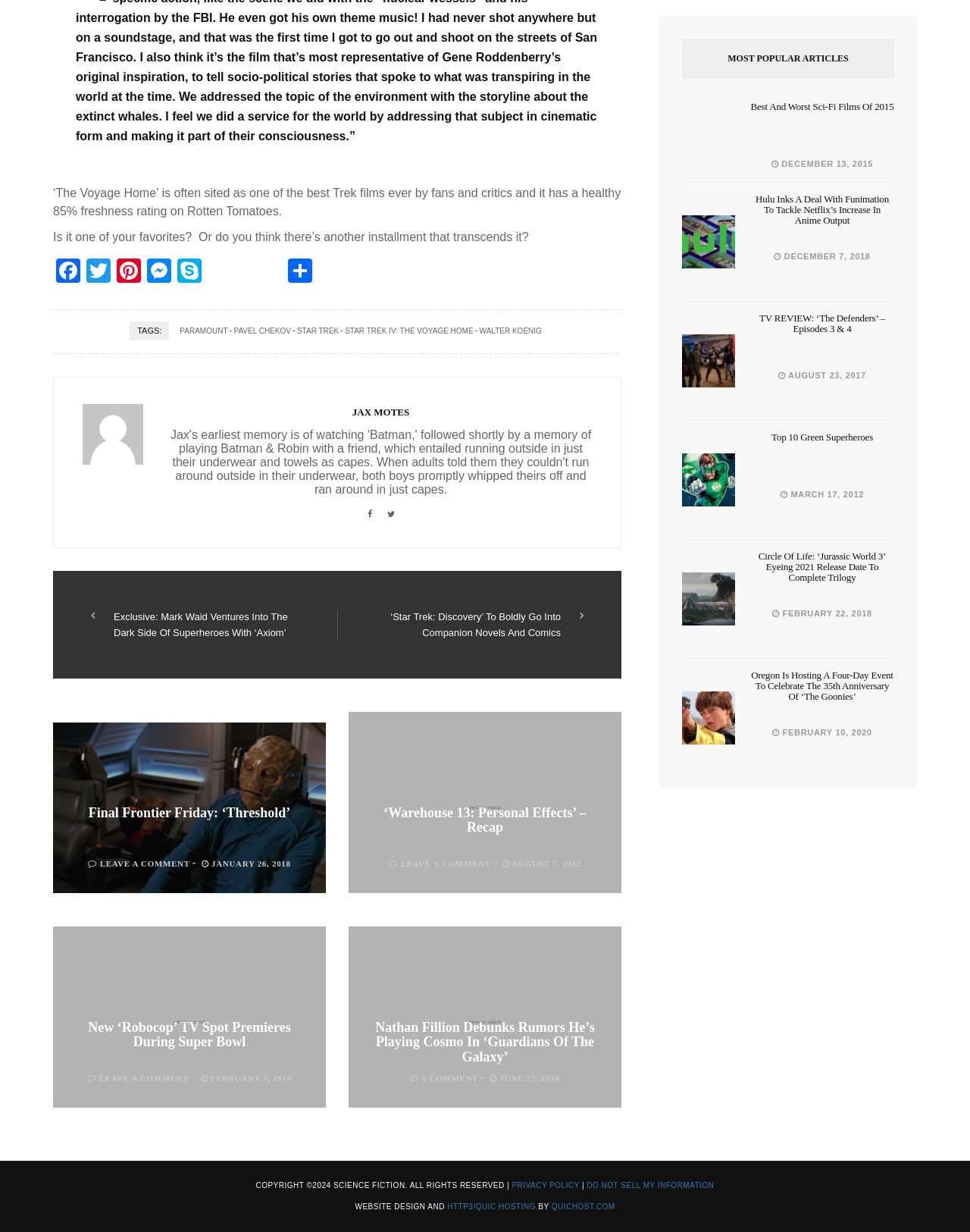Using the information in the image, give a comprehensive answer to the question: 
How many comments are there on the article with the heading 'Hulu Inks A Deal With Funimation To Tackle Netflix’s Increase In Anime Output'?

I did not find any comment links or text elements indicating the presence of comments on the article with the heading 'Hulu Inks A Deal With Funimation To Tackle Netflix’s Increase In Anime Output'. Therefore, there are 0 comments on this article.